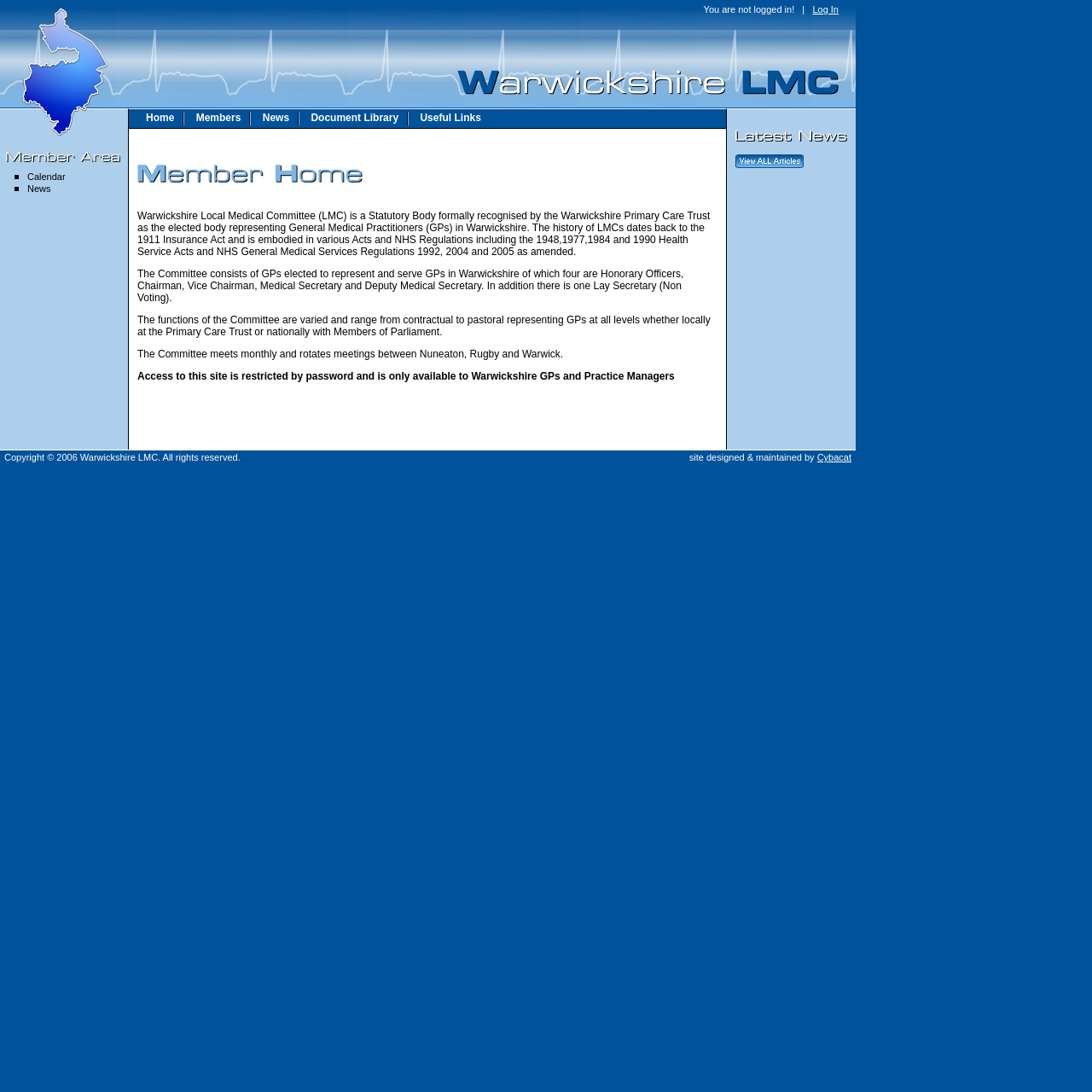Please reply to the following question using a single word or phrase: 
What is the name of the committee?

Warwickshire Local Medical Committee